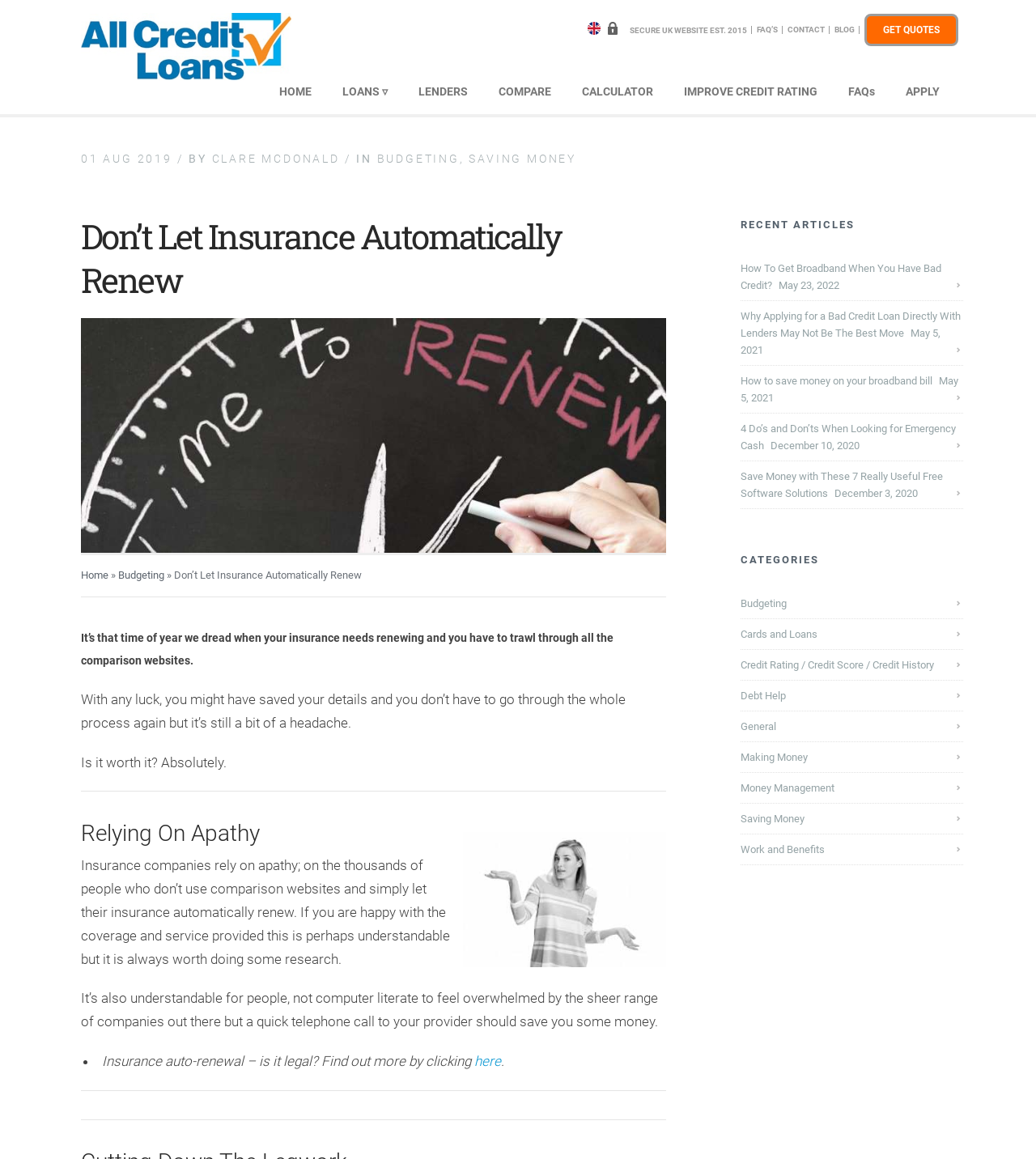What is the topic of the main article?
Look at the image and answer with only one word or phrase.

Insurance renewal